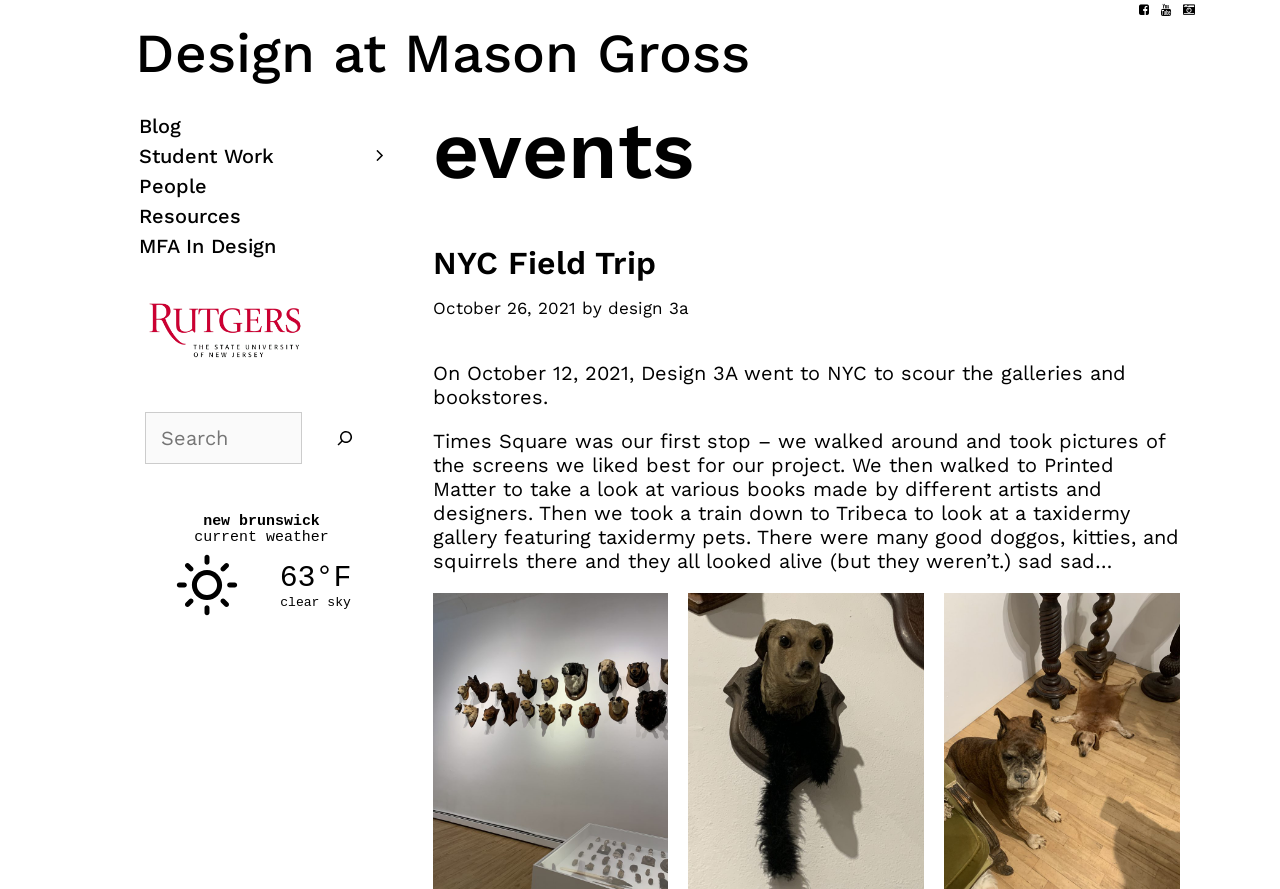What is the name of the university logo?
Use the information from the screenshot to give a comprehensive response to the question.

I found the answer by looking at the image description 'rutgers university logo' under the complementary section, which is an image of the university logo.